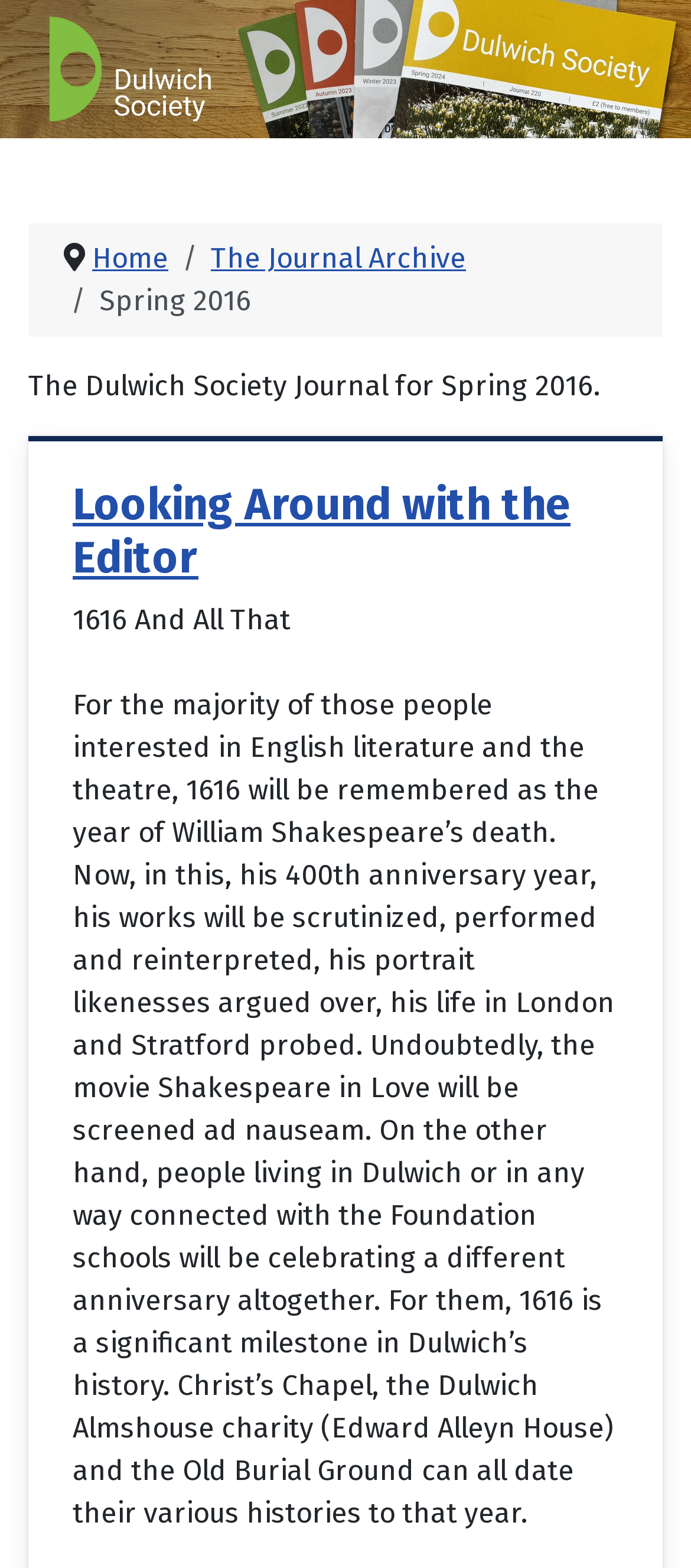Bounding box coordinates should be in the format (top-left x, top-left y, bottom-right x, bottom-right y) and all values should be floating point numbers between 0 and 1. Determine the bounding box coordinate for the UI element described as: The Journal Archive

[0.305, 0.154, 0.674, 0.175]